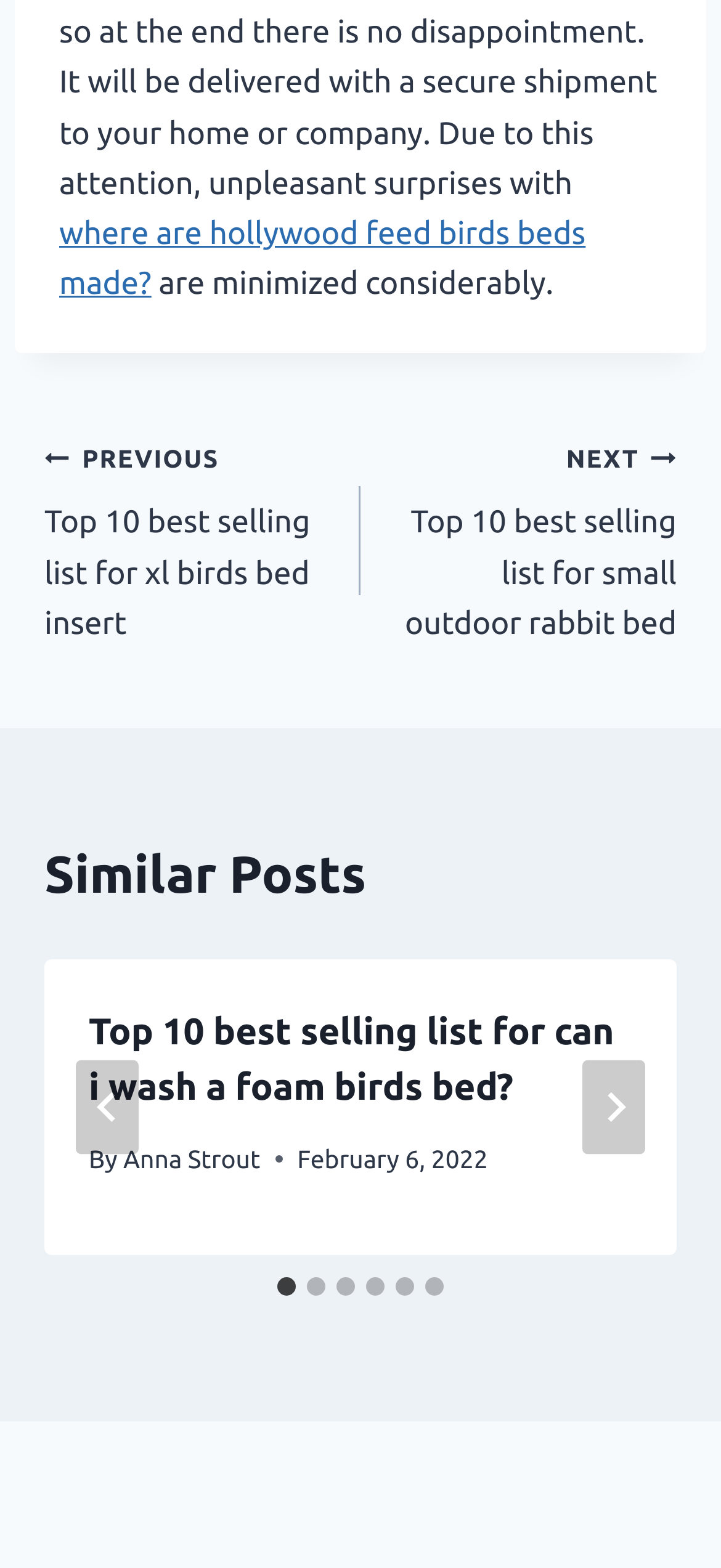Please specify the bounding box coordinates of the element that should be clicked to execute the given instruction: 'Click on the 'Top 10 best selling list for can i wash a foam birds bed?' link'. Ensure the coordinates are four float numbers between 0 and 1, expressed as [left, top, right, bottom].

[0.123, 0.644, 0.852, 0.706]